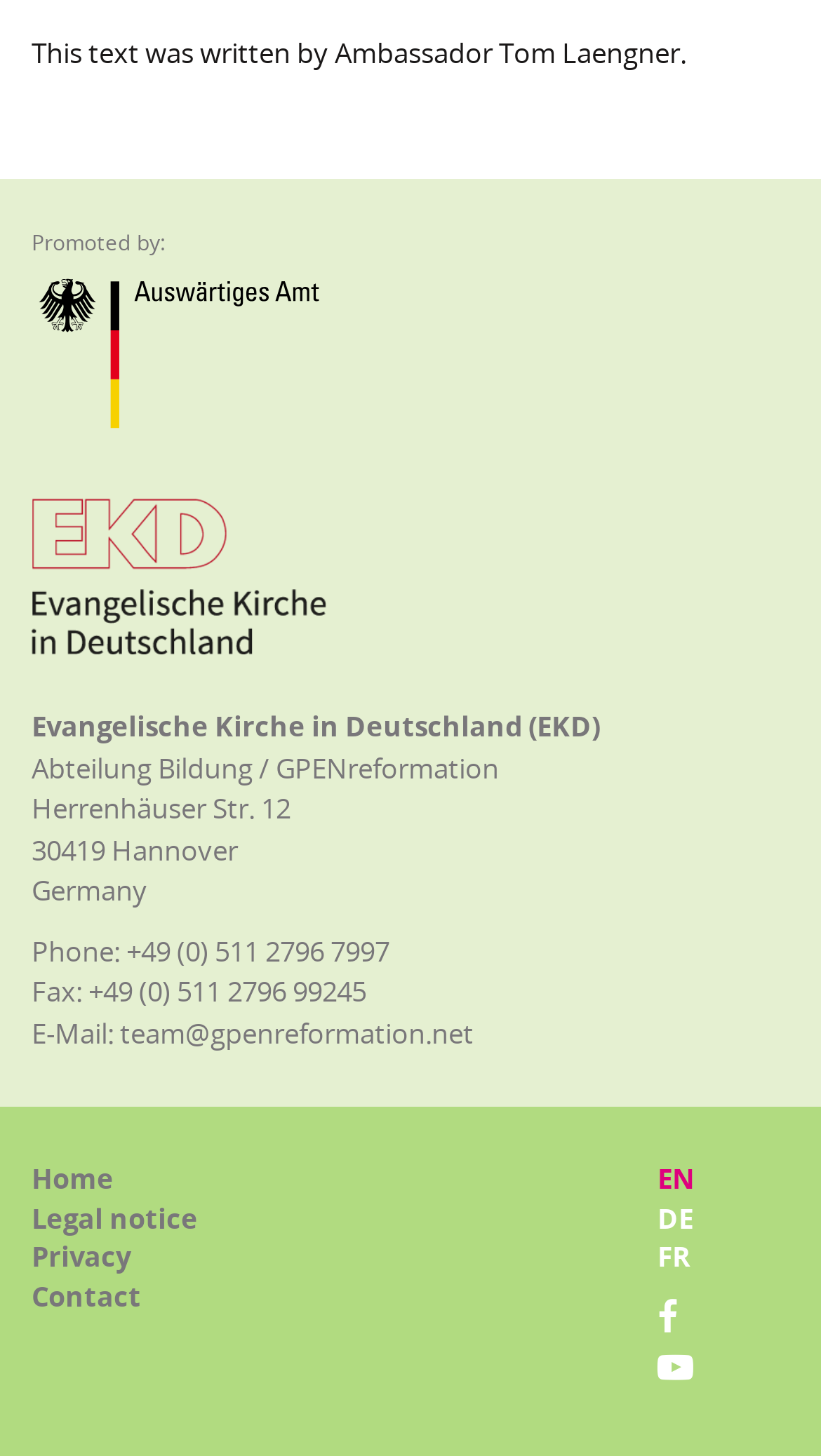Locate and provide the bounding box coordinates for the HTML element that matches this description: "team@gpenreformation.net".

[0.146, 0.696, 0.577, 0.722]